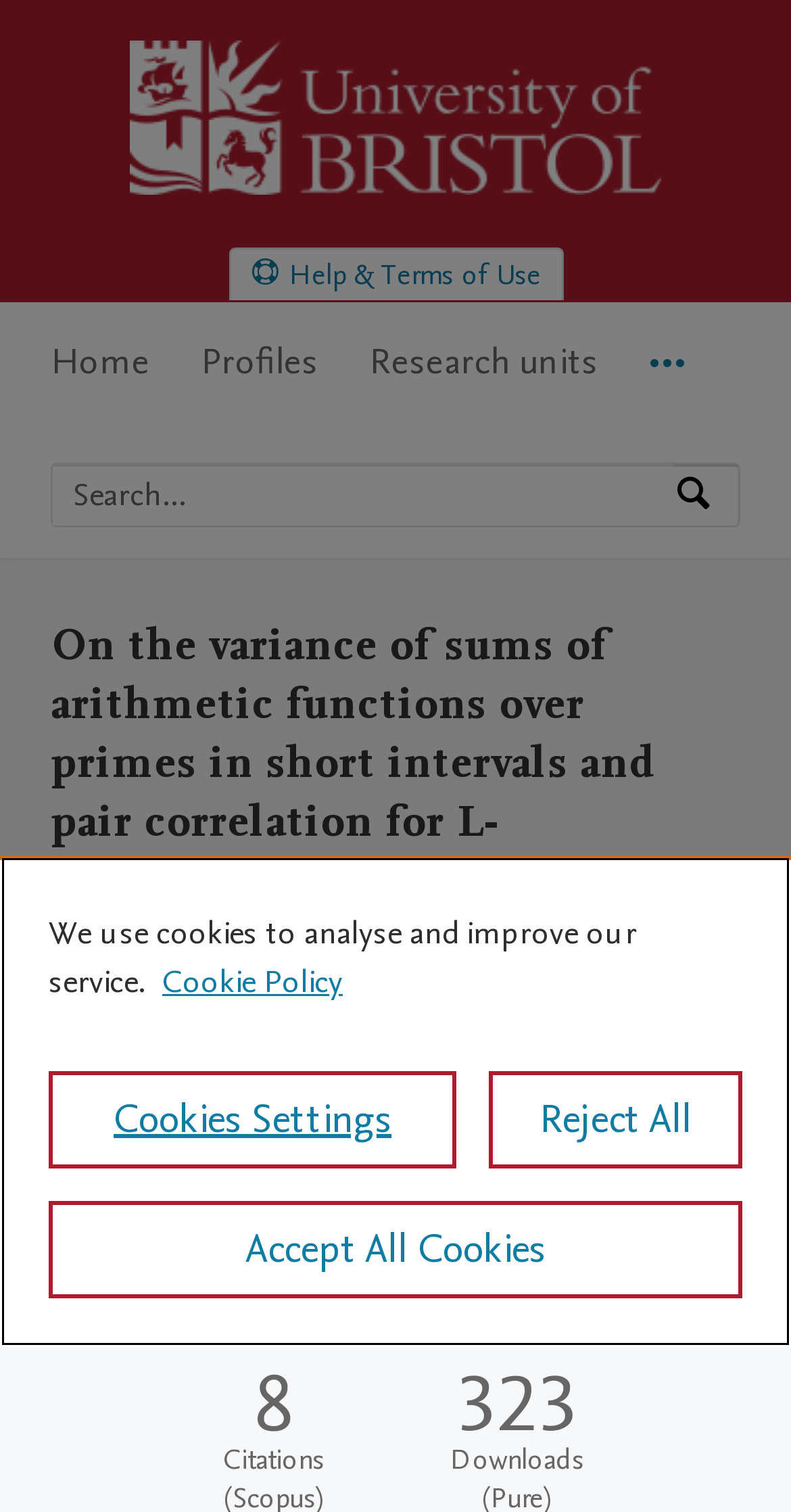Determine the bounding box coordinates of the clickable region to carry out the instruction: "View research output".

[0.064, 0.777, 0.303, 0.803]